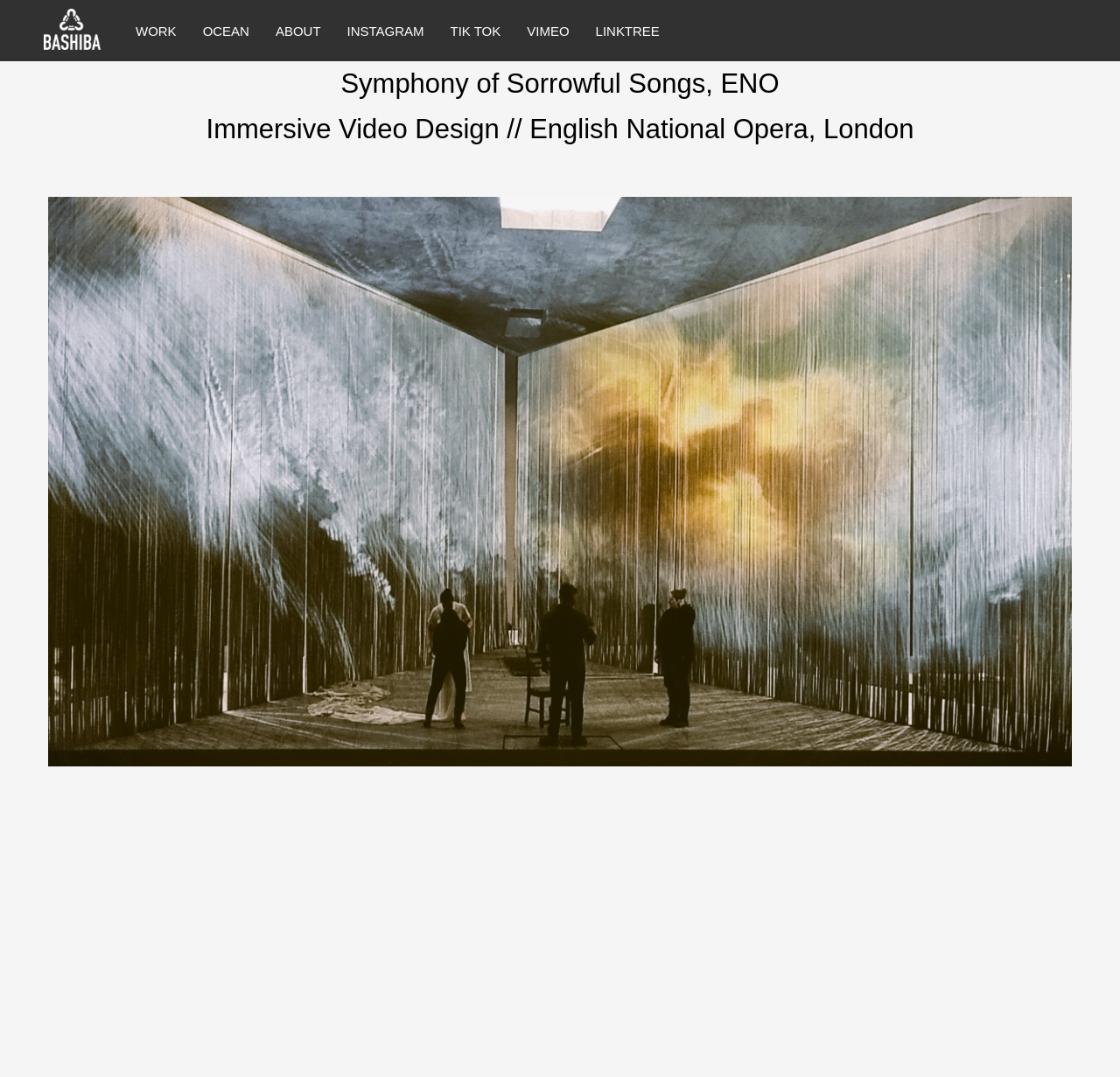Illustrate the webpage thoroughly, mentioning all important details.

The webpage is about SoSS (Symphony of Sorrowful Songs) and BASHIBA, an immersive experience created by Roberto Vitalini. At the top left corner, there is a logo image with a corresponding link. Below the logo, there is a navigation menu consisting of six links: WORK, OCEAN, ABOUT, INSTAGRAM, TIK TOK, and VIMEO, which are evenly spaced and aligned horizontally.

On the main content area, there is a large image that takes up most of the page, showing a rehearsal scene. Above the image, there are two lines of text: "Symphony of Sorrowful Songs, ENO" and "Immersive Video Design // English National Opera, London", which provide context about the project.

Below the image, there are three links: "Symphony No. 3 Op. 36", "From the depth of sorrow comes the sublime.", and a longer text that describes the Symphony of Sorrowful Songs, a musical composition that adapts texts in Polish to explore themes of motherhood, love, and loss. The text also provides information about the composer, Henryk Górecki, and the success of the symphony.